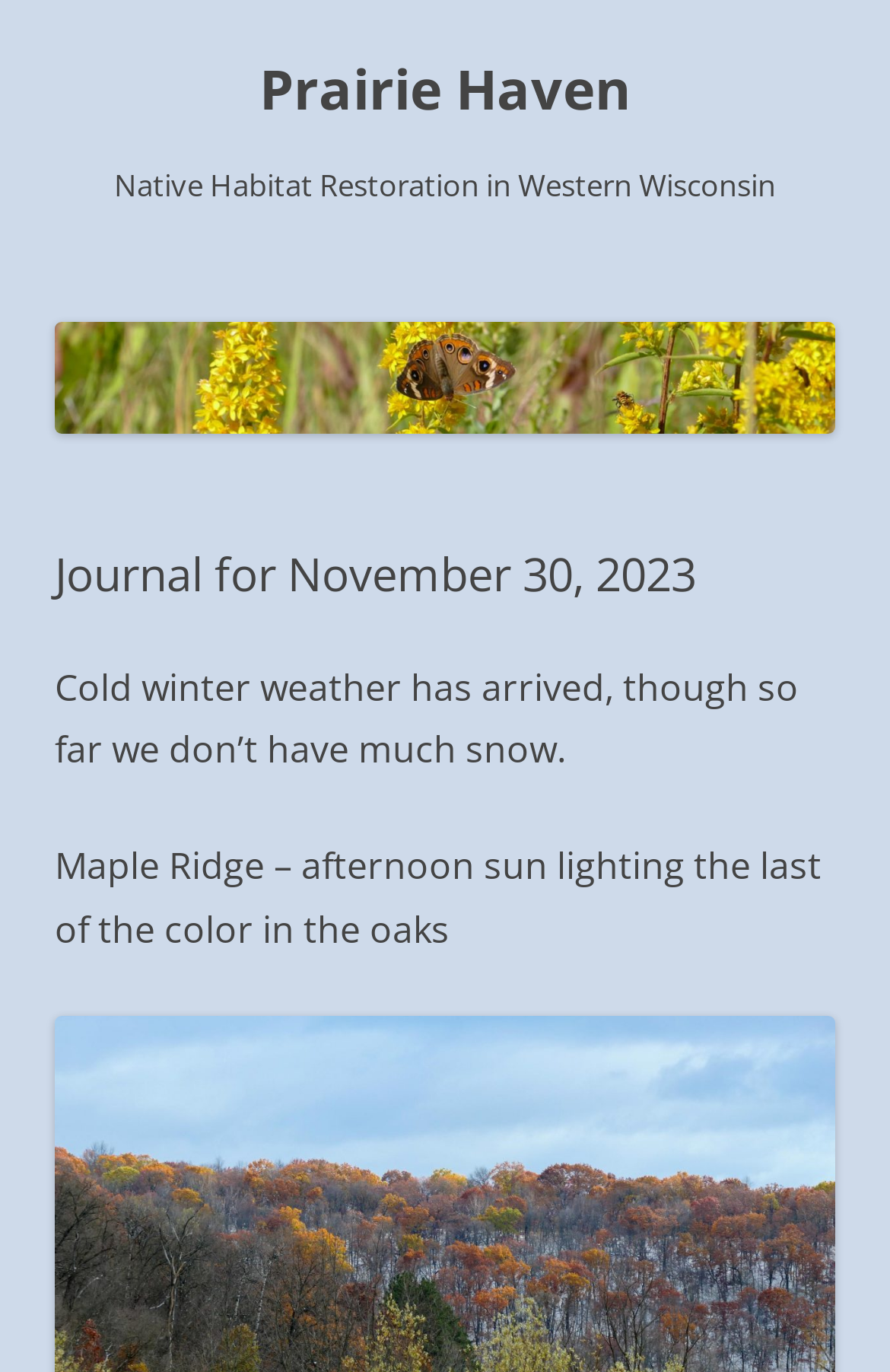Predict the bounding box of the UI element based on the description: "Prairie Haven". The coordinates should be four float numbers between 0 and 1, formatted as [left, top, right, bottom].

[0.291, 0.04, 0.709, 0.091]